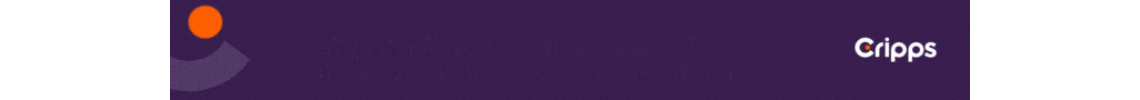What is the color of the text 'Cripps'?
Answer the question with a single word or phrase derived from the image.

White